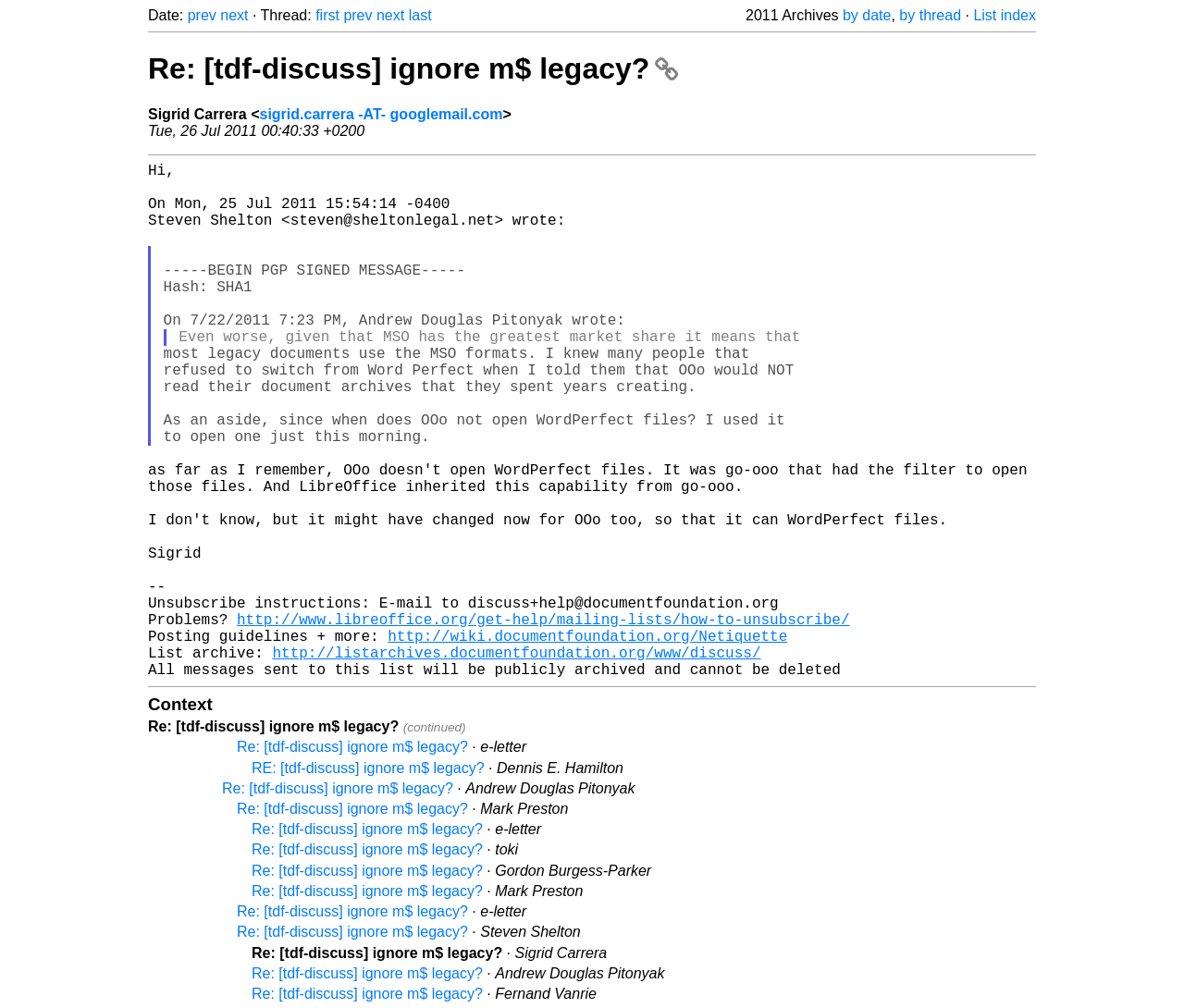Indicate the bounding box coordinates of the element that must be clicked to execute the instruction: "view list index". The coordinates should be given as four float numbers between 0 and 1, i.e., [left, top, right, bottom].

[0.822, 0.007, 0.875, 0.023]